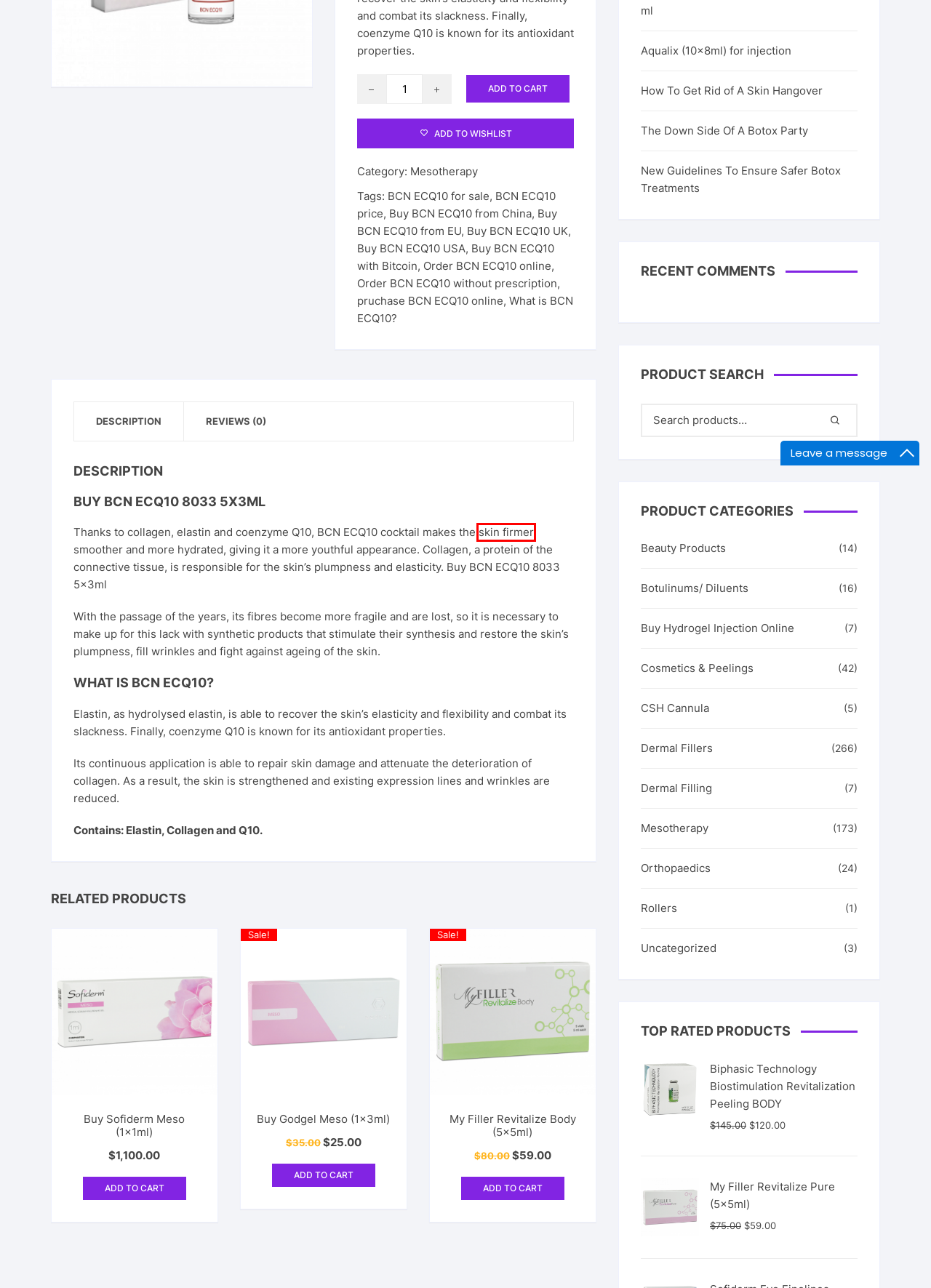You have been given a screenshot of a webpage, where a red bounding box surrounds a UI element. Identify the best matching webpage description for the page that loads after the element in the bounding box is clicked. Options include:
A. Orthopaedics | Buy Orthopaedics Online | Mesotherapy World
B. Rollers Archives - Mesotherapy World
C. Beauty Products Archives - Mesotherapy World
D. Botulinums/ Diluents Archives - Mesotherapy World
E. Buy BCN ECQ10 from EU Archives - Mesotherapy World
F. BCN Hyaluronic Acid 2% 8065 5x3ml | Mesotherapy World
G. INNO-EXFO Skin recovery 1x30ml For Sale | Mesotherapyworld.com
H. pruchase BCN ECQ10 online Archives - Mesotherapy World

F